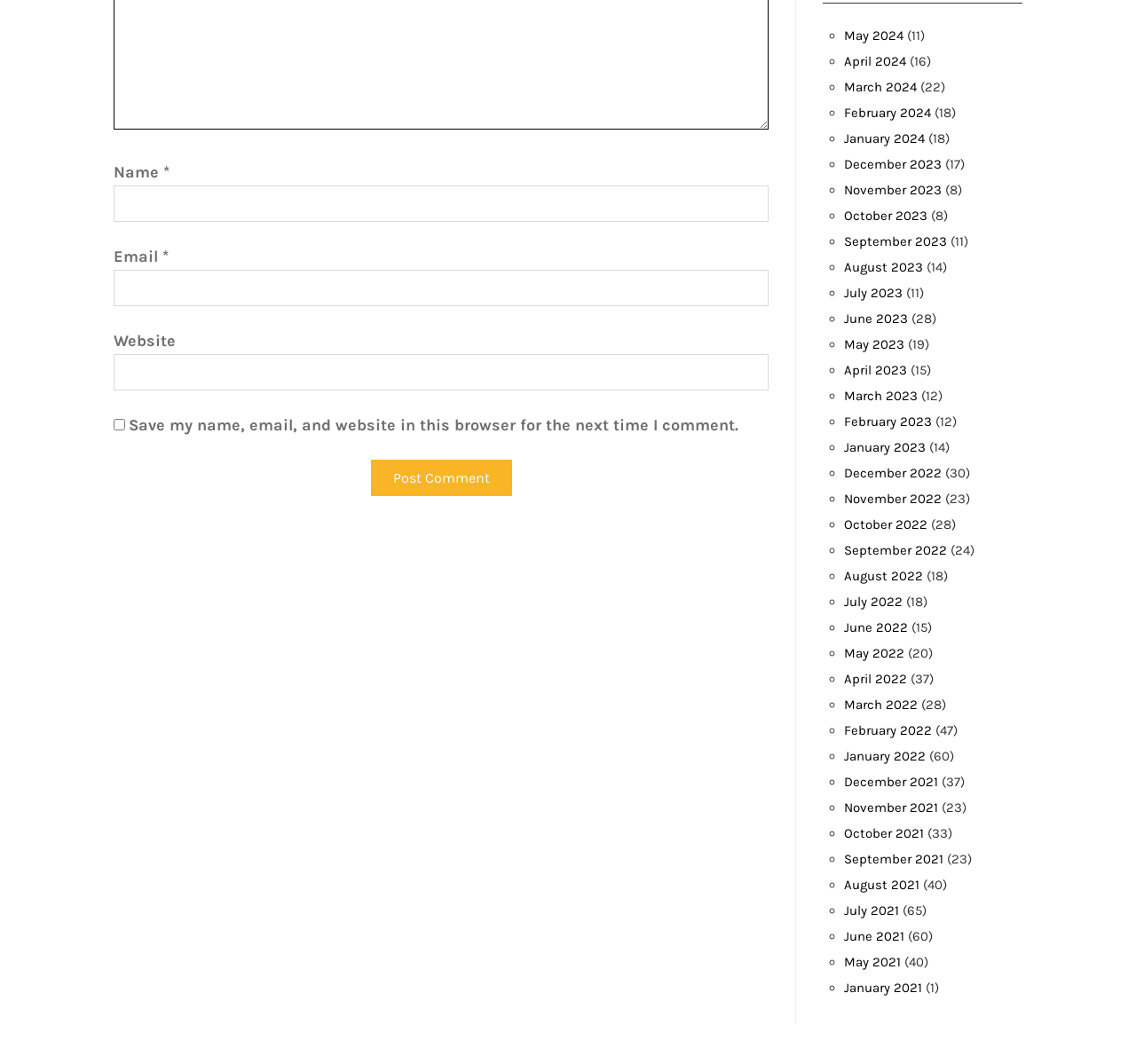Please identify the bounding box coordinates of the element that needs to be clicked to execute the following command: "Enter your website". Provide the bounding box using four float numbers between 0 and 1, formatted as [left, top, right, bottom].

[0.1, 0.333, 0.677, 0.367]